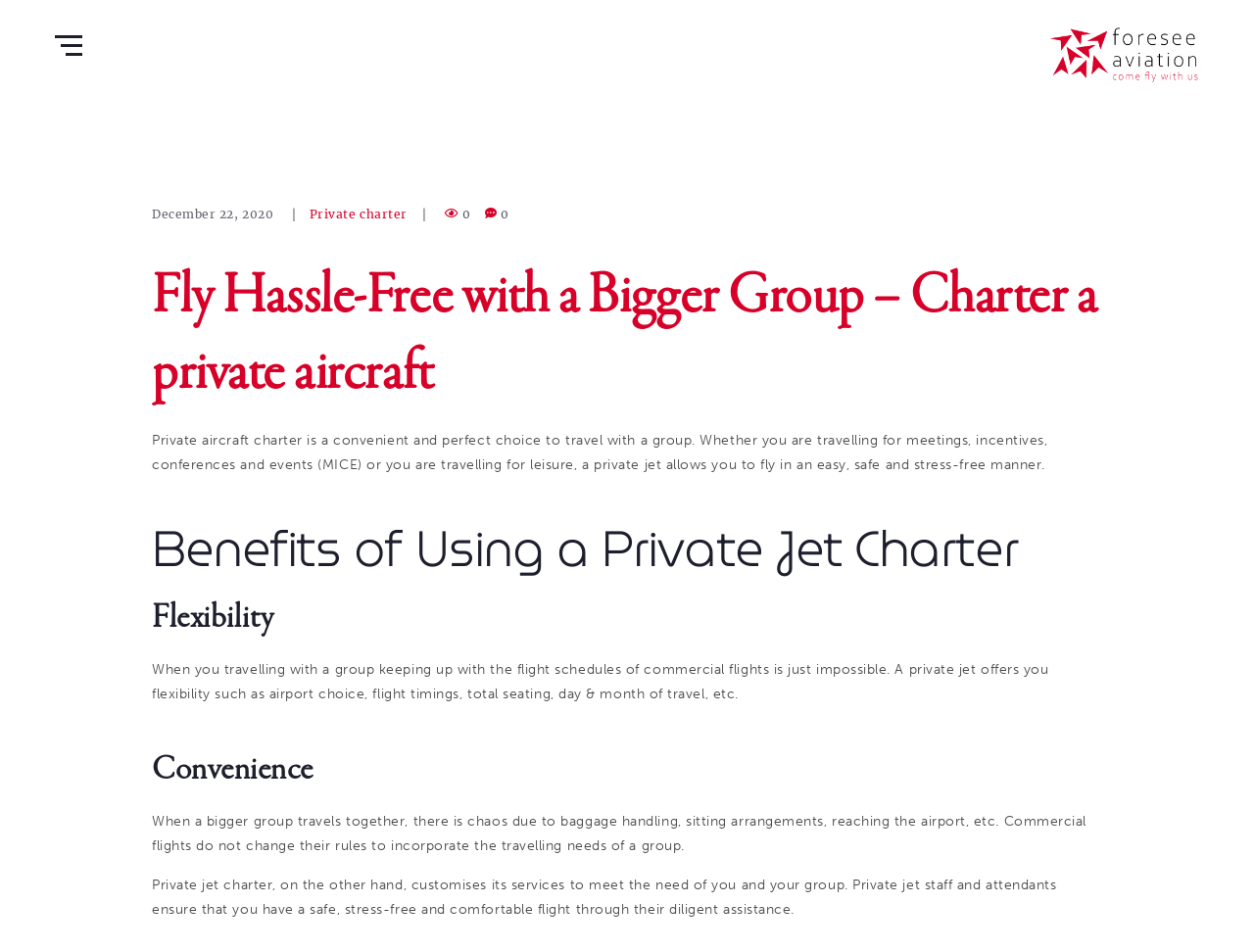Give a one-word or one-phrase response to the question:
What is the problem with commercial flights for group travel?

Baggage handling and sitting arrangements